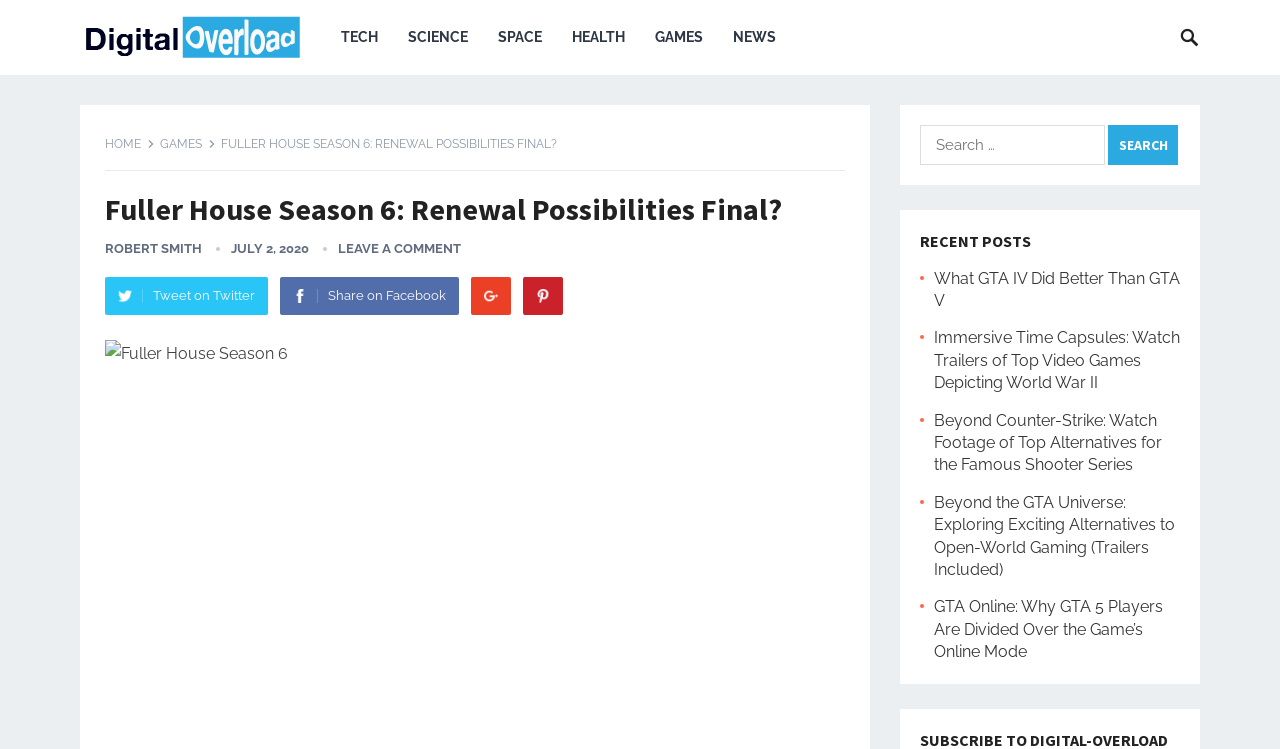Determine the bounding box coordinates of the clickable area required to perform the following instruction: "Search for something". The coordinates should be represented as four float numbers between 0 and 1: [left, top, right, bottom].

[0.719, 0.167, 0.922, 0.221]